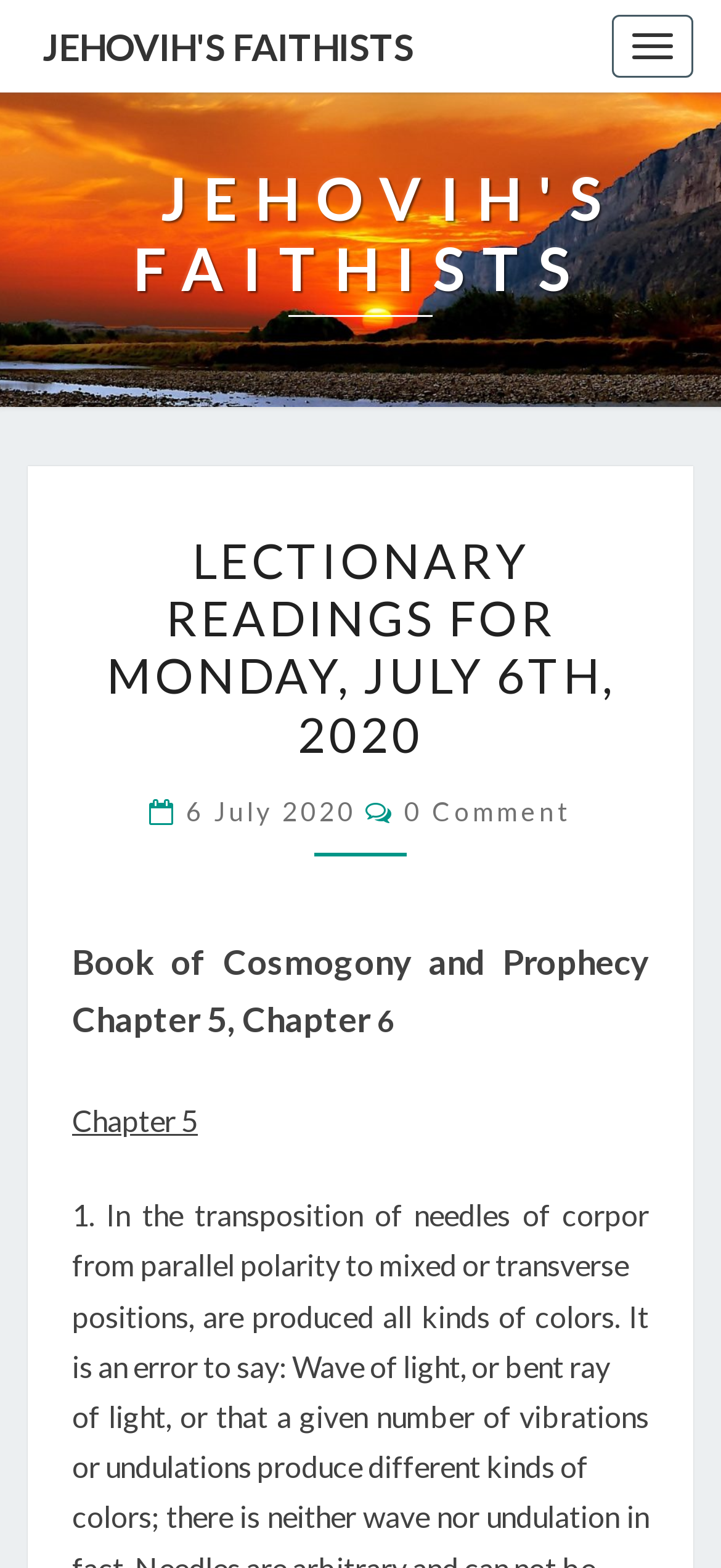What is the topic of the first sentence?
Respond to the question with a well-detailed and thorough answer.

I found the topic of the first sentence by reading the text 'In the transposition of needles of corpor from parallel polarity to mixed or transverse positions, are produced all kinds of colors.' which is located in the middle of the webpage.